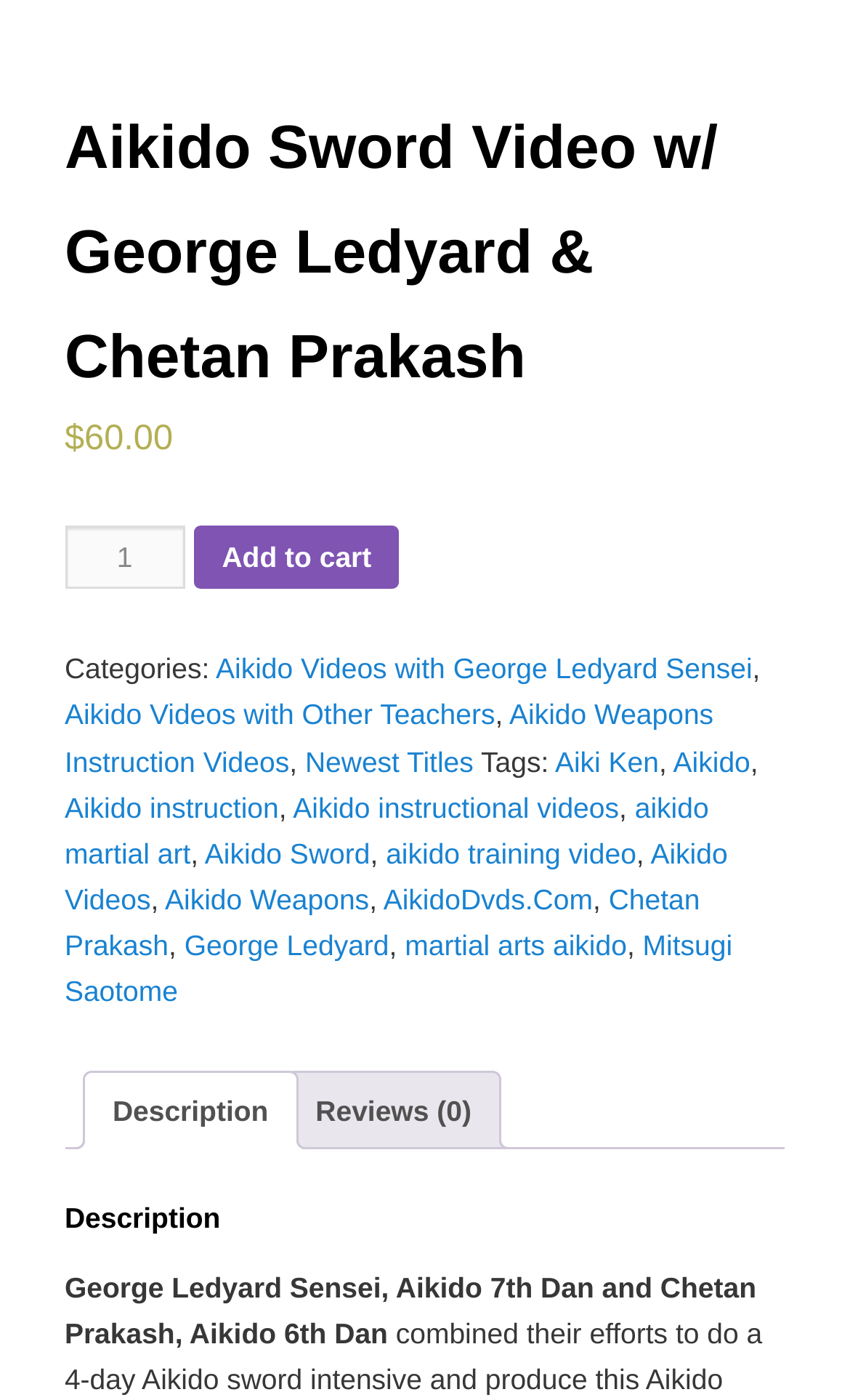Observe the image and answer the following question in detail: How many reviews does the Aikido Sword Video have?

The number of reviews can be found in the tab list, where it says 'Reviews (0)'. This indicates that there are no reviews for the Aikido Sword Video.